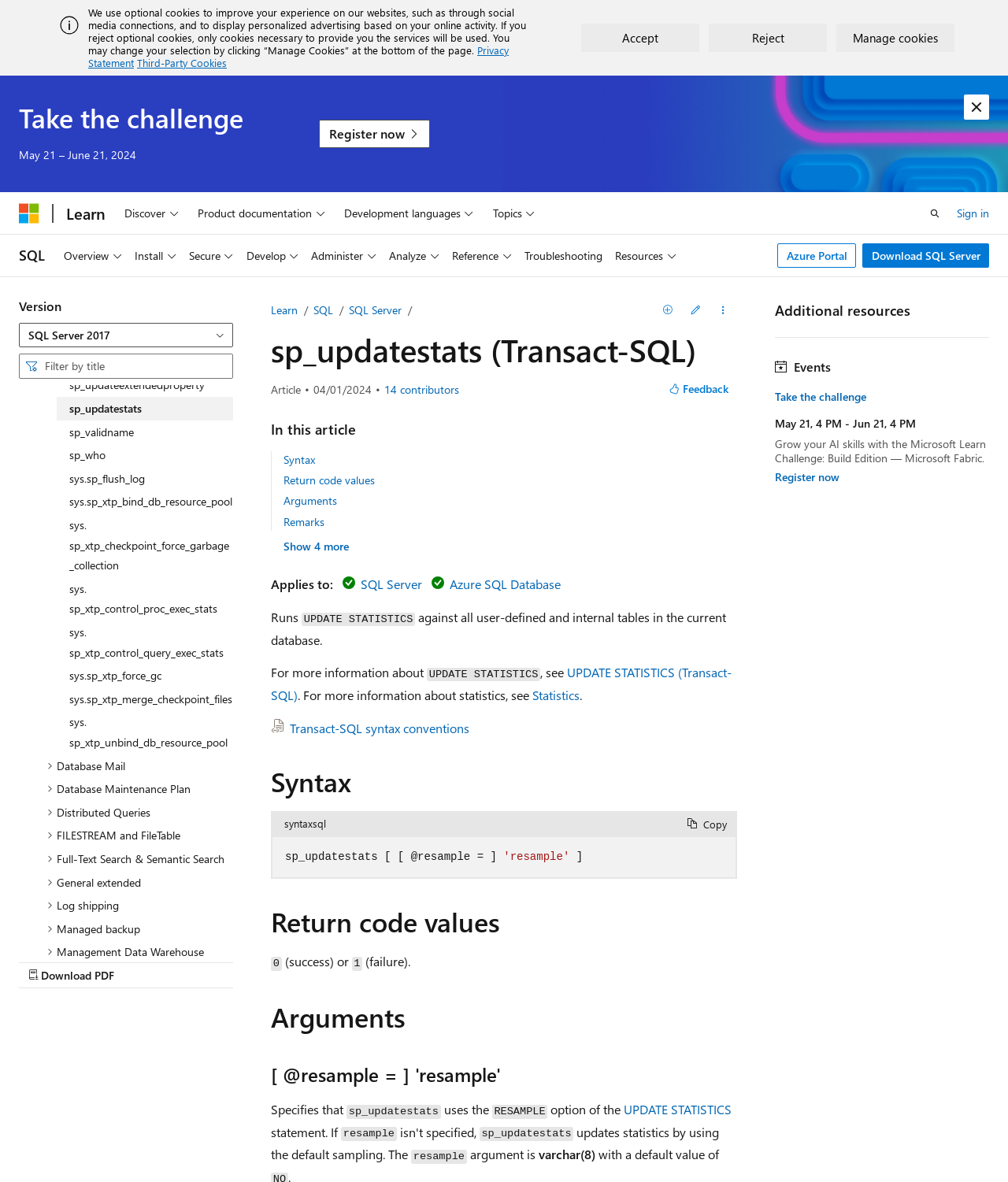Identify the bounding box coordinates for the region to click in order to carry out this instruction: "Click the 'SQL Server 2017' version button". Provide the coordinates using four float numbers between 0 and 1, formatted as [left, top, right, bottom].

[0.019, 0.273, 0.231, 0.294]